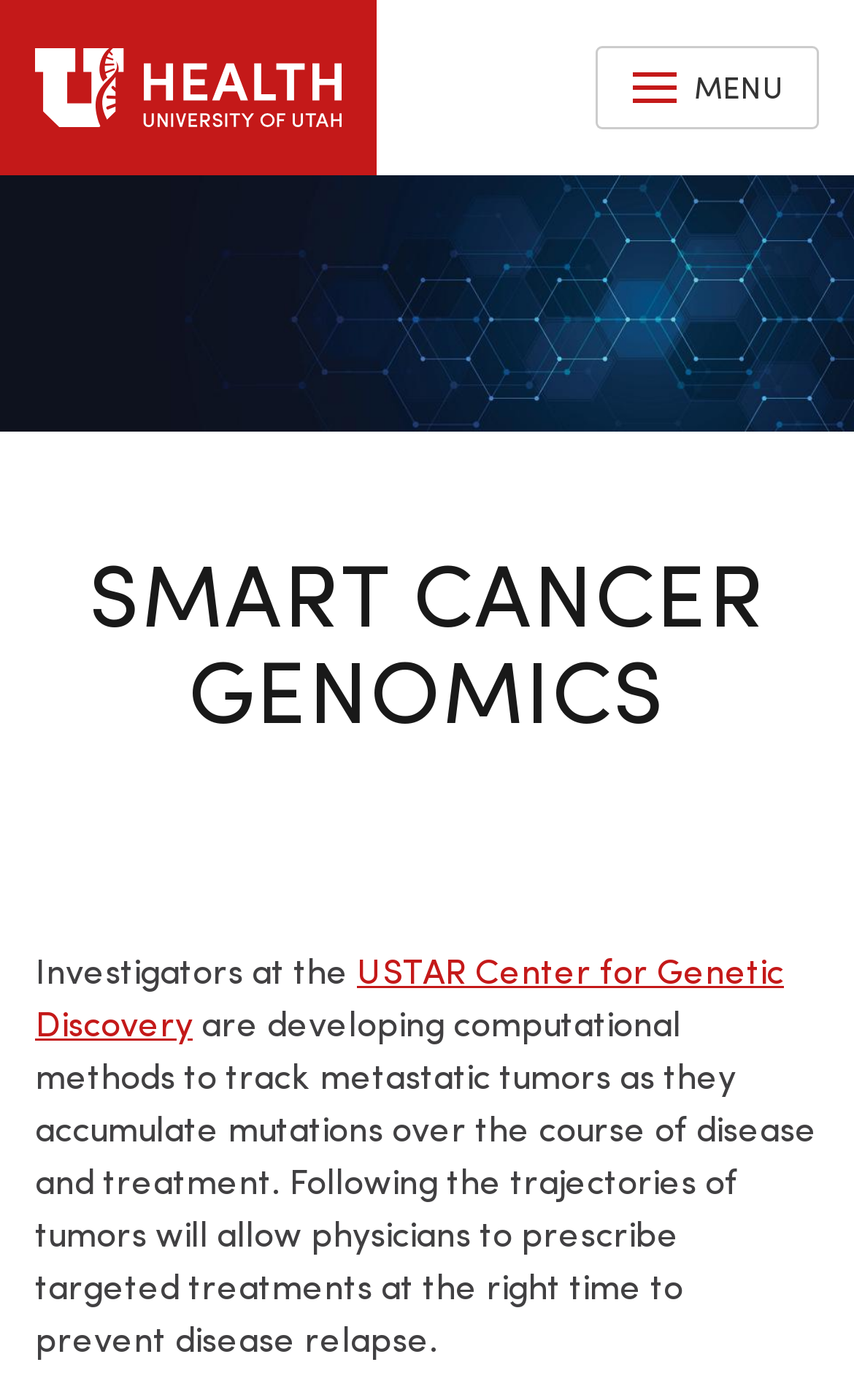Please answer the following query using a single word or phrase: 
What is the text of the first link on the page?

Skip to main content